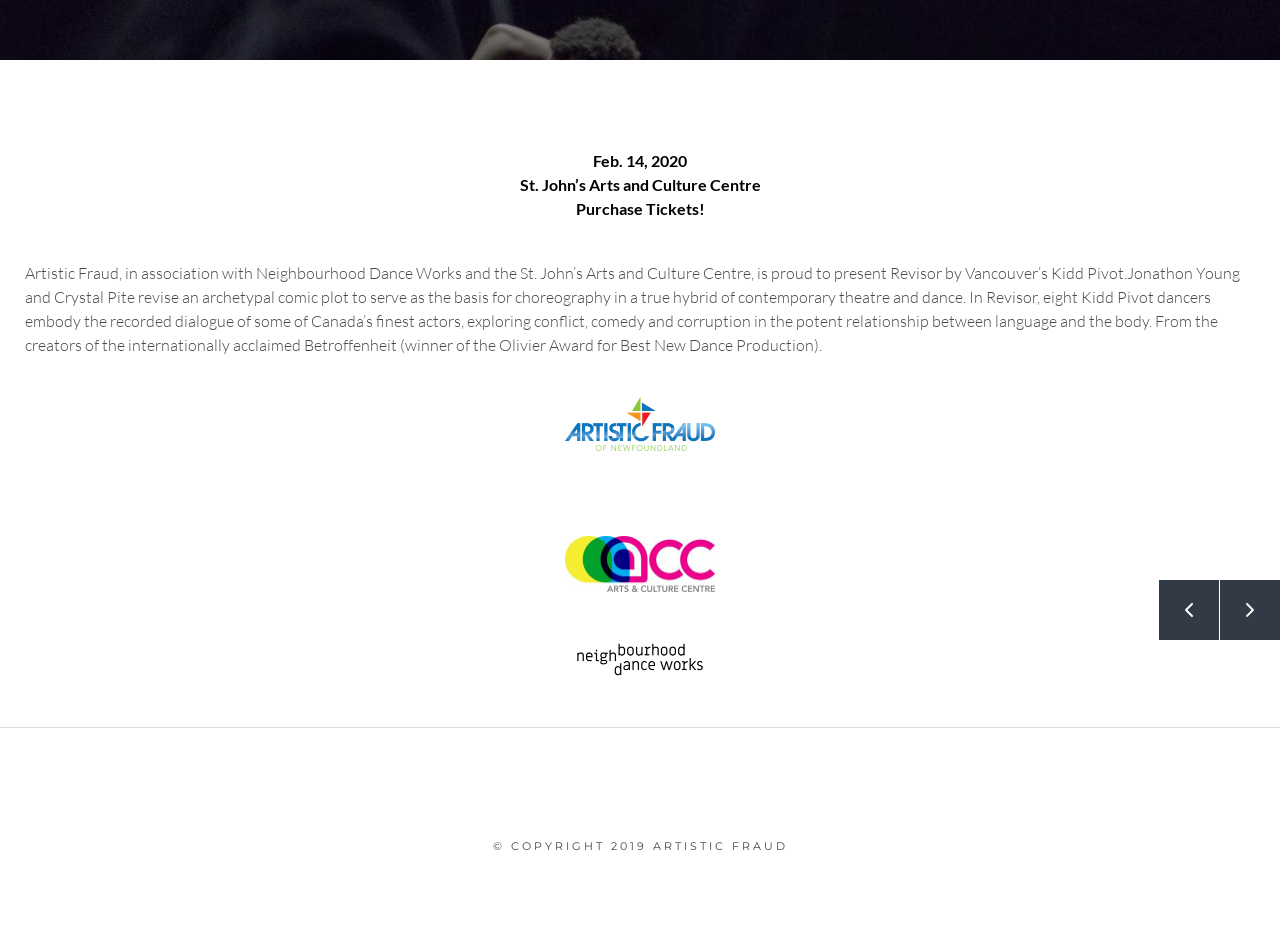Given the element description Purchase Tickets!, specify the bounding box coordinates of the corresponding UI element in the format (top-left x, top-left y, bottom-right x, bottom-right y). All values must be between 0 and 1.

[0.45, 0.211, 0.55, 0.231]